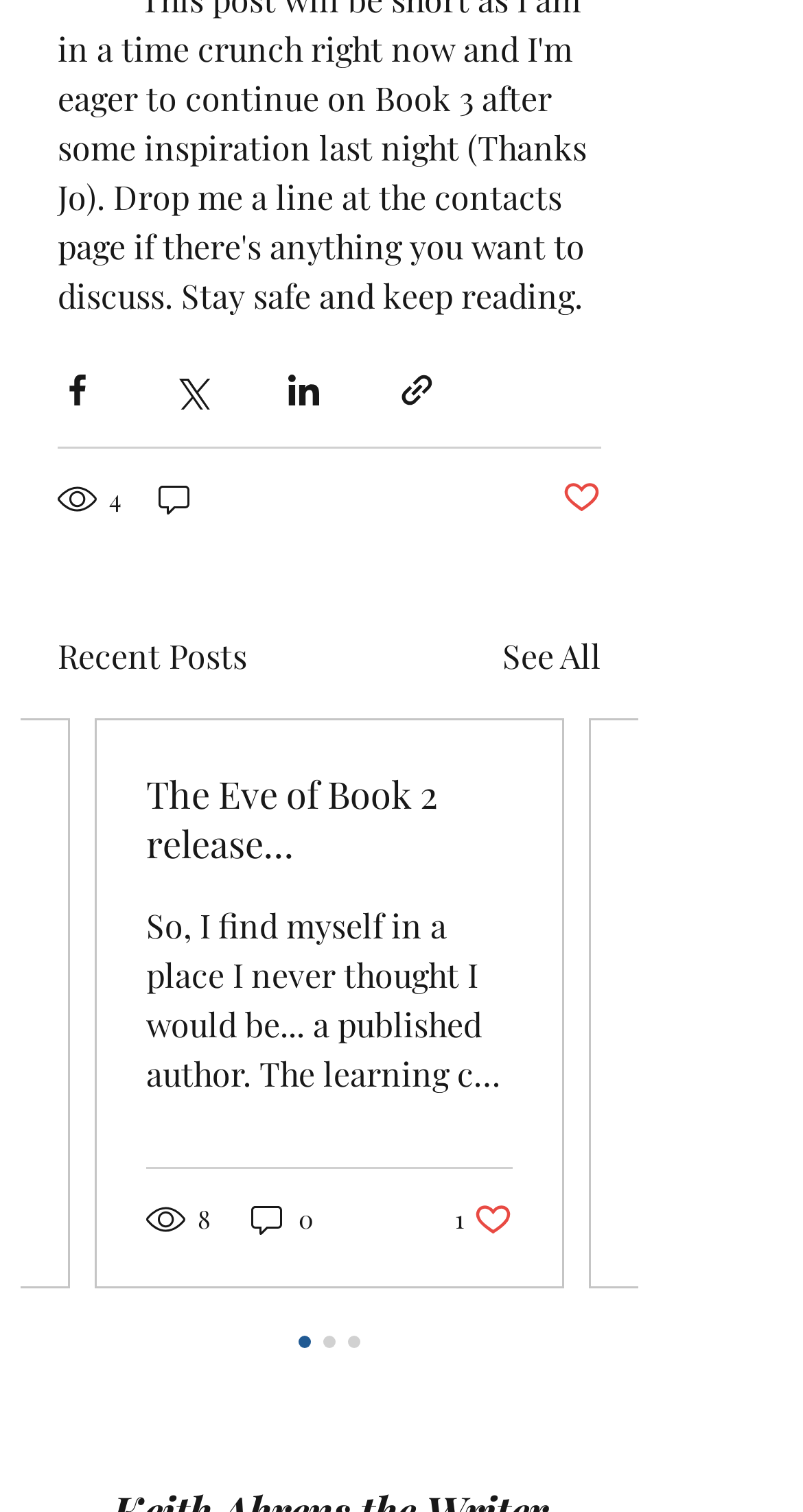Can you show the bounding box coordinates of the region to click on to complete the task described in the instruction: "Share via link"?

[0.495, 0.245, 0.544, 0.271]